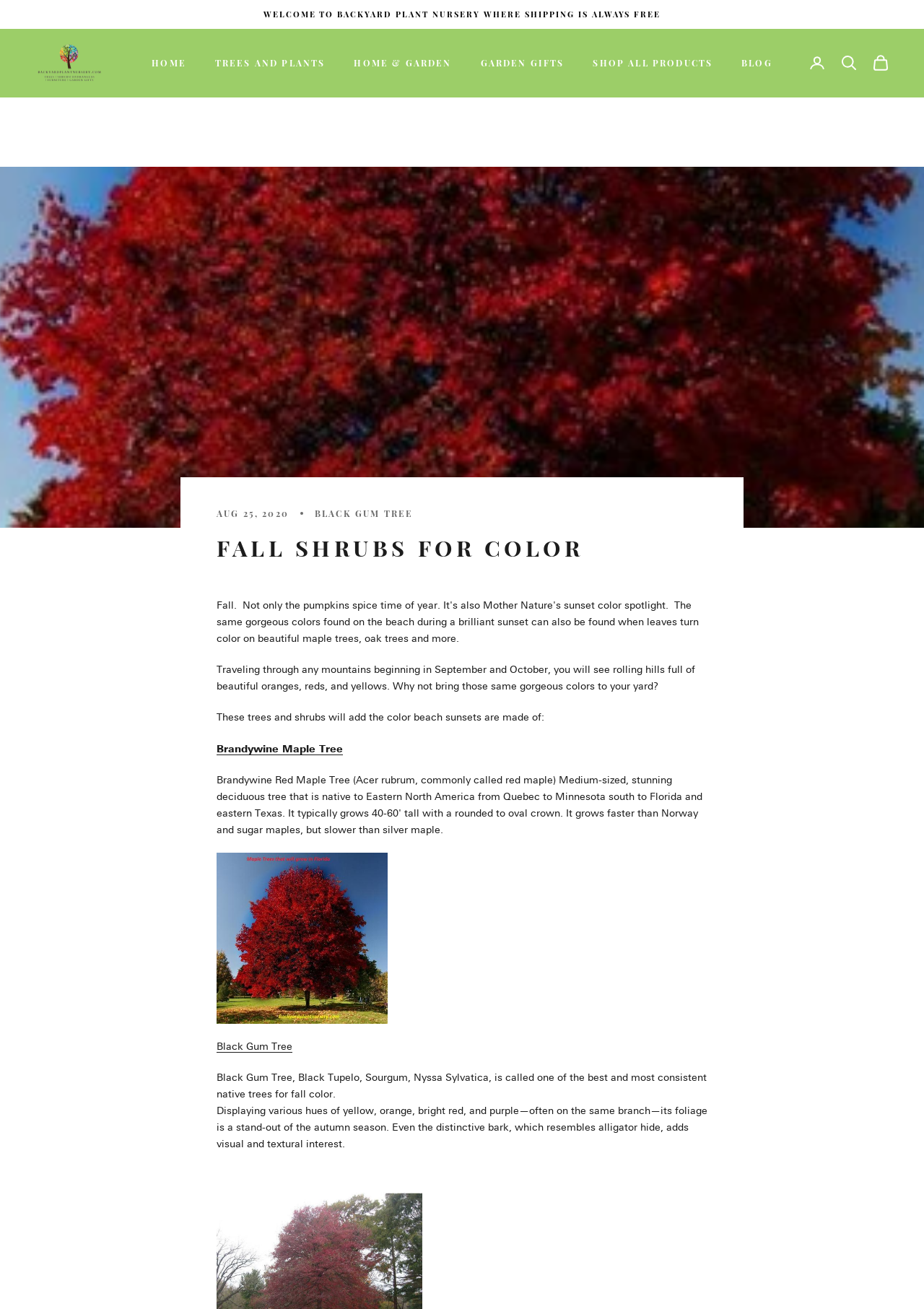Find the bounding box coordinates for the area that should be clicked to accomplish the instruction: "View the 'BLACK GUM TREE' page".

[0.341, 0.386, 0.447, 0.398]